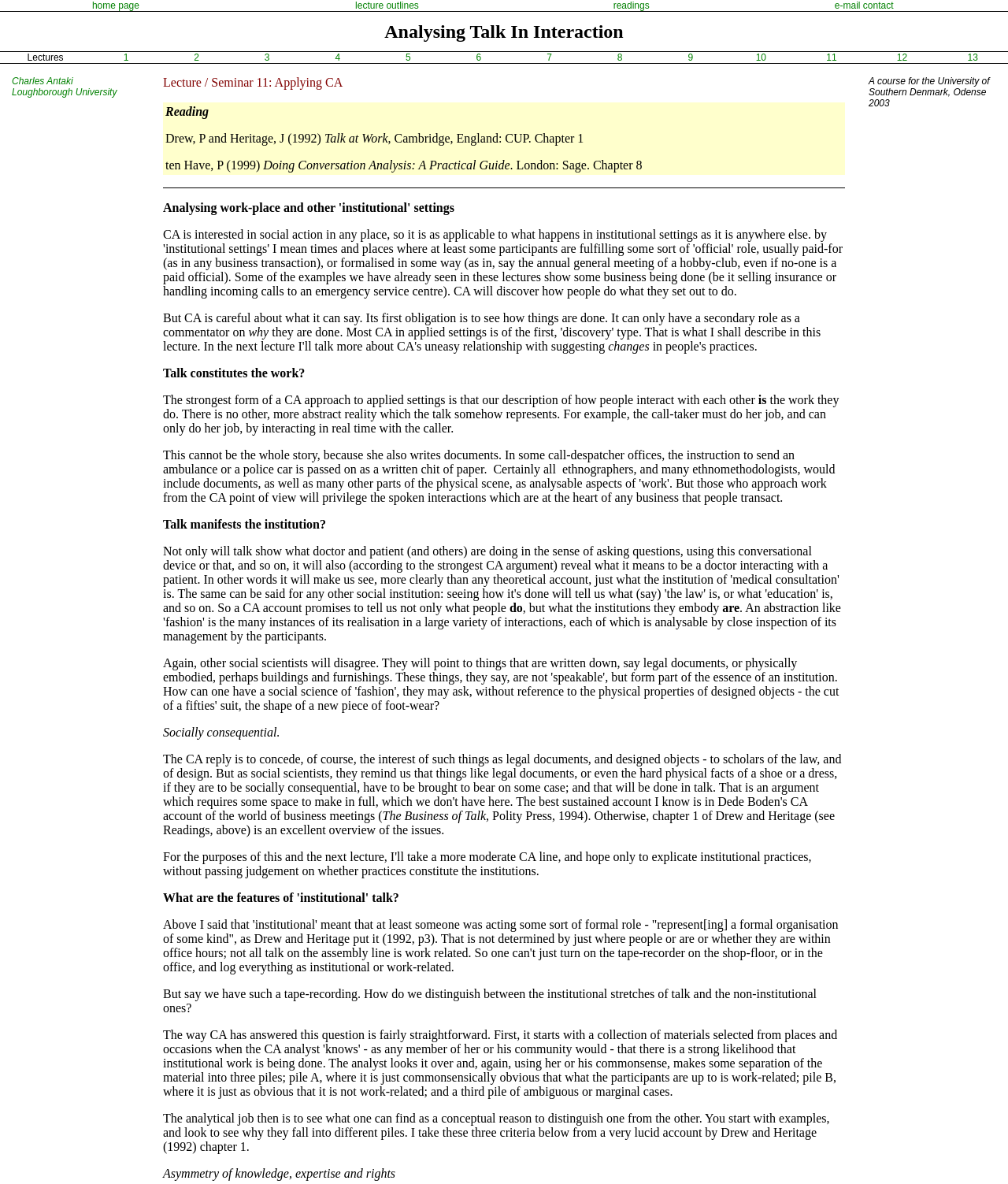Respond with a single word or phrase to the following question: How many lectures are listed on this page?

13